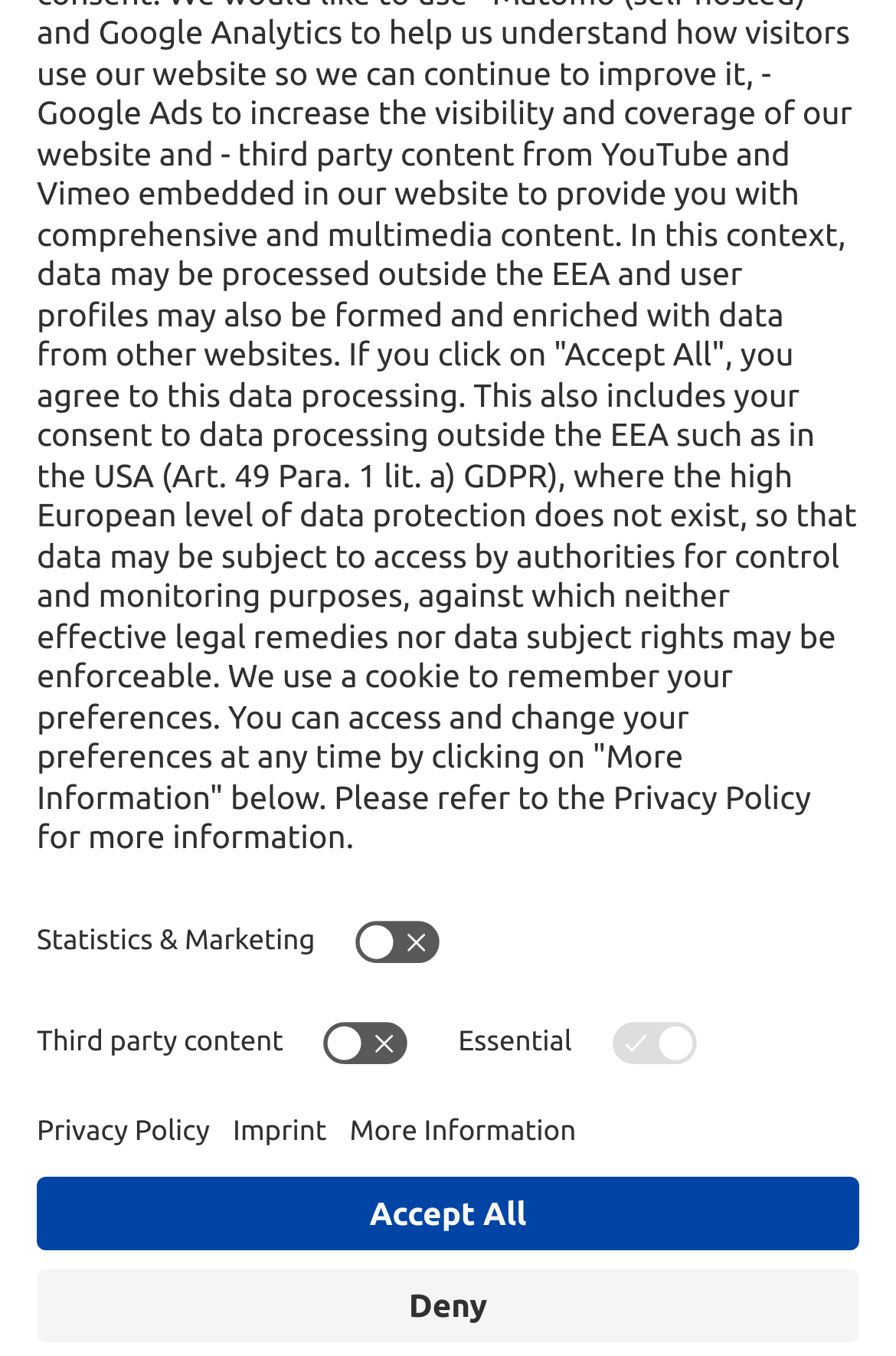Use the information in the screenshot to answer the question comprehensively: What is the purpose of the greenhouses?

I found a description of the organization's purpose in the text below the navigation bar, which says 'Seawater Greenhouse Ltd is a for-profit organization that allows people living in arid environments to grow fruits and vegetables in greenhouses.' This suggests that the purpose of the greenhouses is to grow fruits and vegetables.